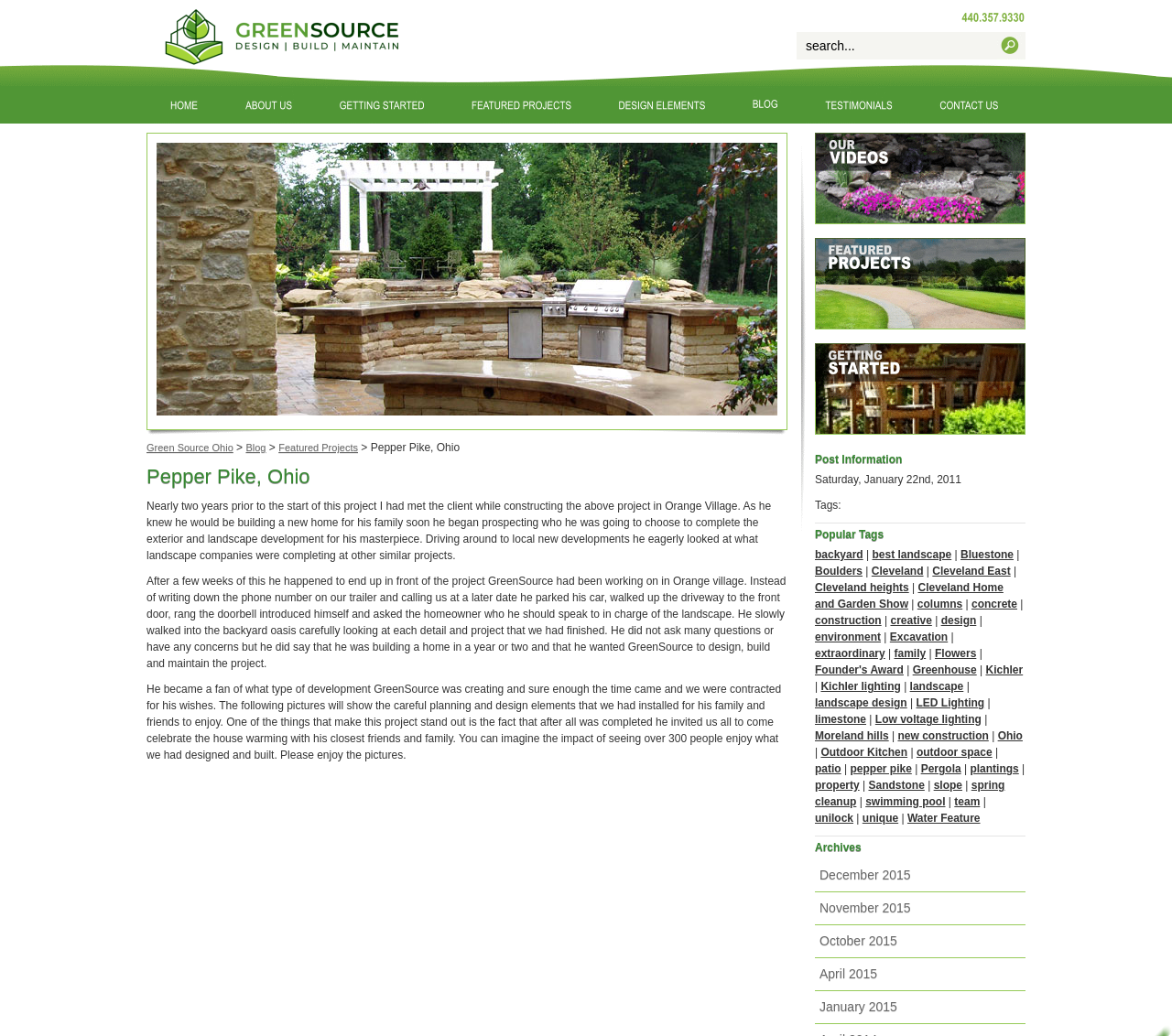Using the description "Cleveland Home and Garden Show", predict the bounding box of the relevant HTML element.

[0.695, 0.561, 0.856, 0.589]